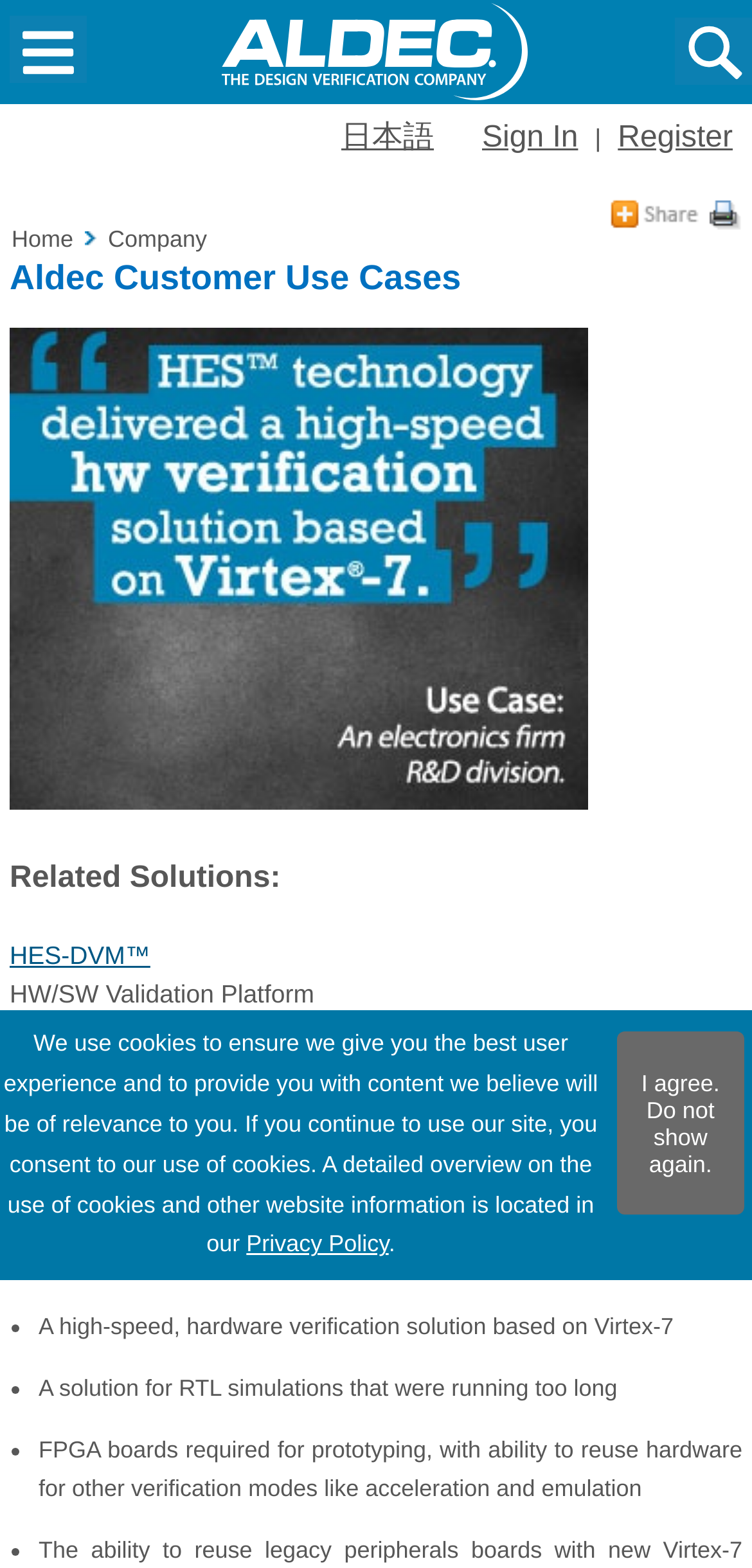Given the description of a UI element: "Sign In", identify the bounding box coordinates of the matching element in the webpage screenshot.

[0.628, 0.069, 0.782, 0.112]